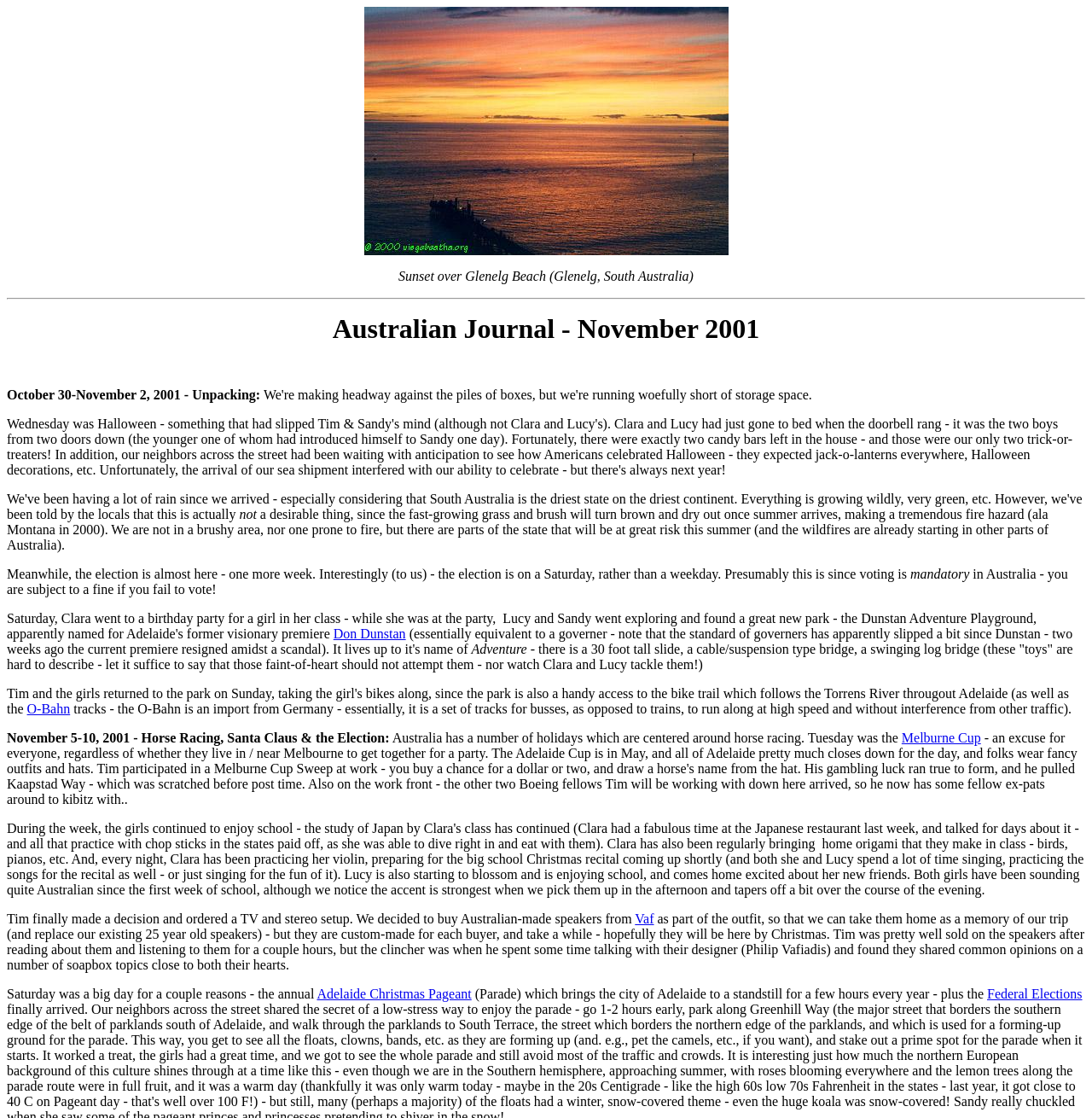Based on the element description: "Adelaide Christmas Pageant", identify the UI element and provide its bounding box coordinates. Use four float numbers between 0 and 1, [left, top, right, bottom].

[0.29, 0.882, 0.432, 0.895]